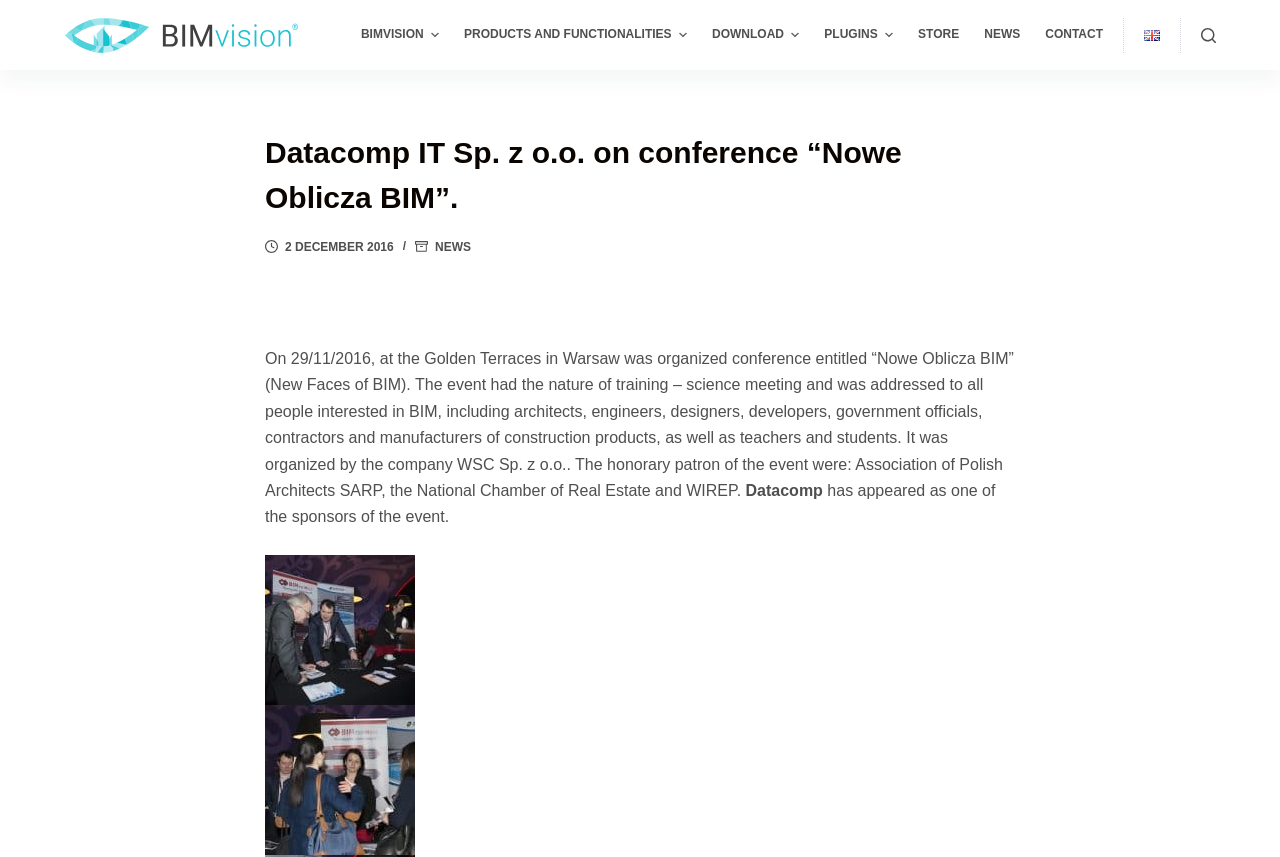Give a one-word or short-phrase answer to the following question: 
What is the location of the conference?

Golden Terraces in Warsaw